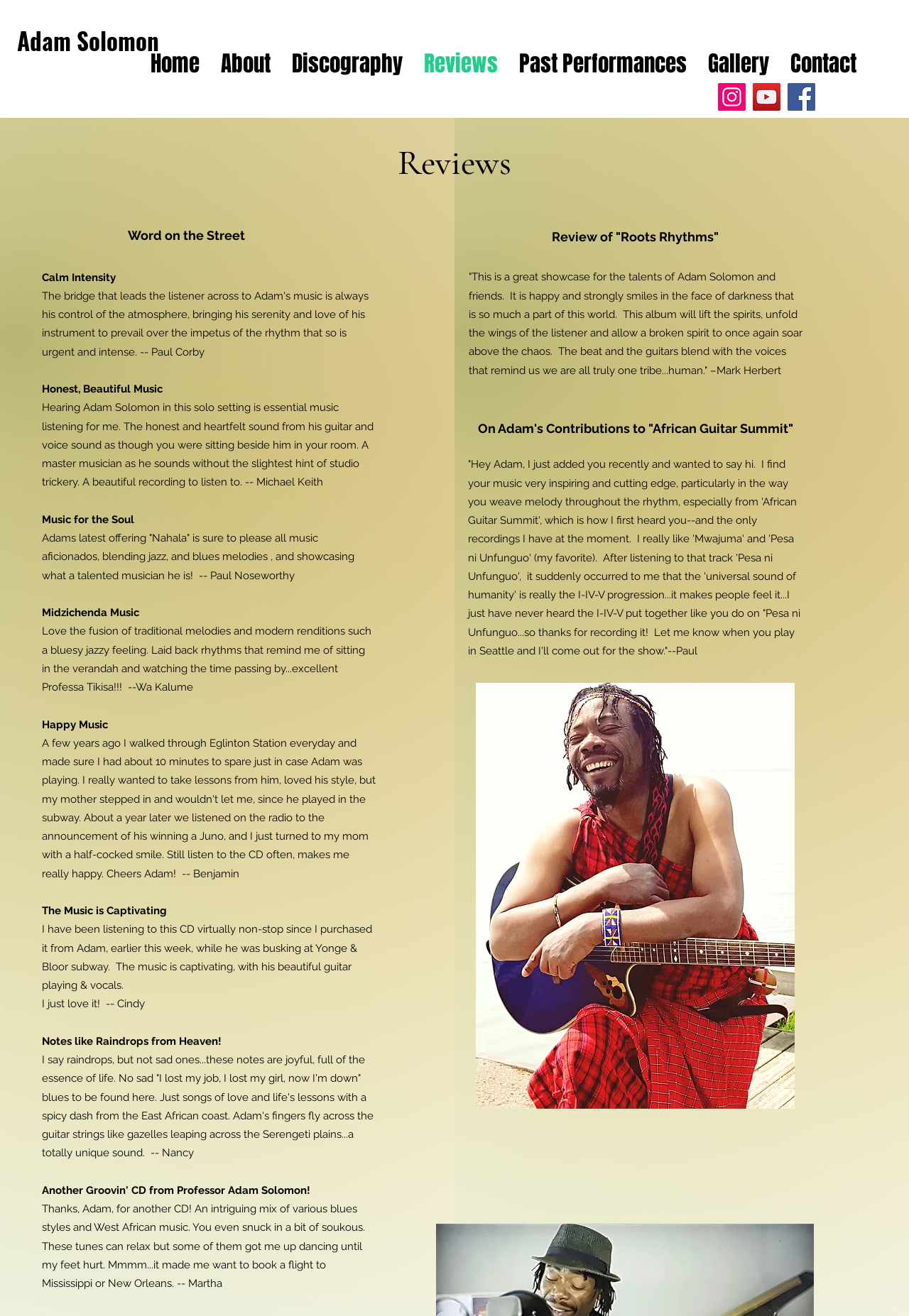Please find the bounding box coordinates of the element that needs to be clicked to perform the following instruction: "Visit Adam Solomon's Instagram page". The bounding box coordinates should be four float numbers between 0 and 1, represented as [left, top, right, bottom].

[0.79, 0.063, 0.82, 0.084]